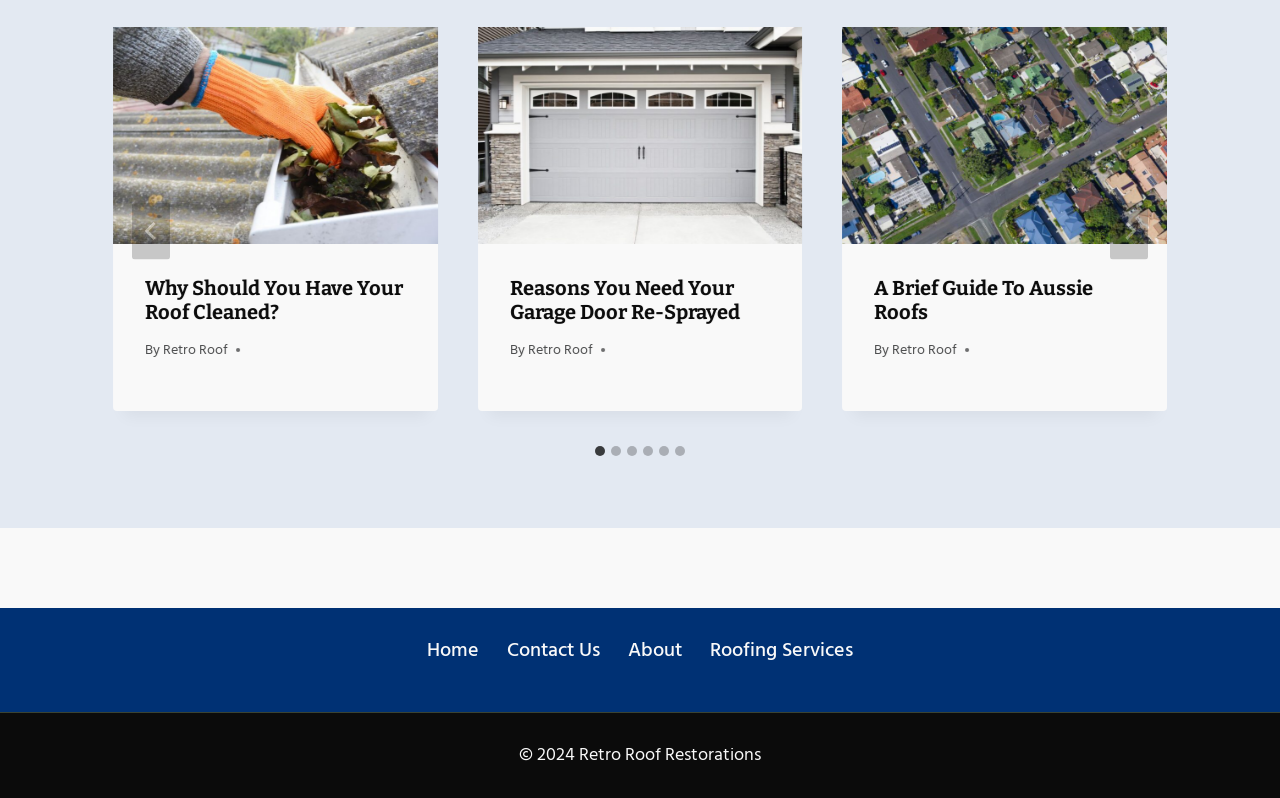Given the element description Roofing Services, specify the bounding box coordinates of the corresponding UI element in the format (top-left x, top-left y, bottom-right x, bottom-right y). All values must be between 0 and 1.

[0.544, 0.787, 0.677, 0.843]